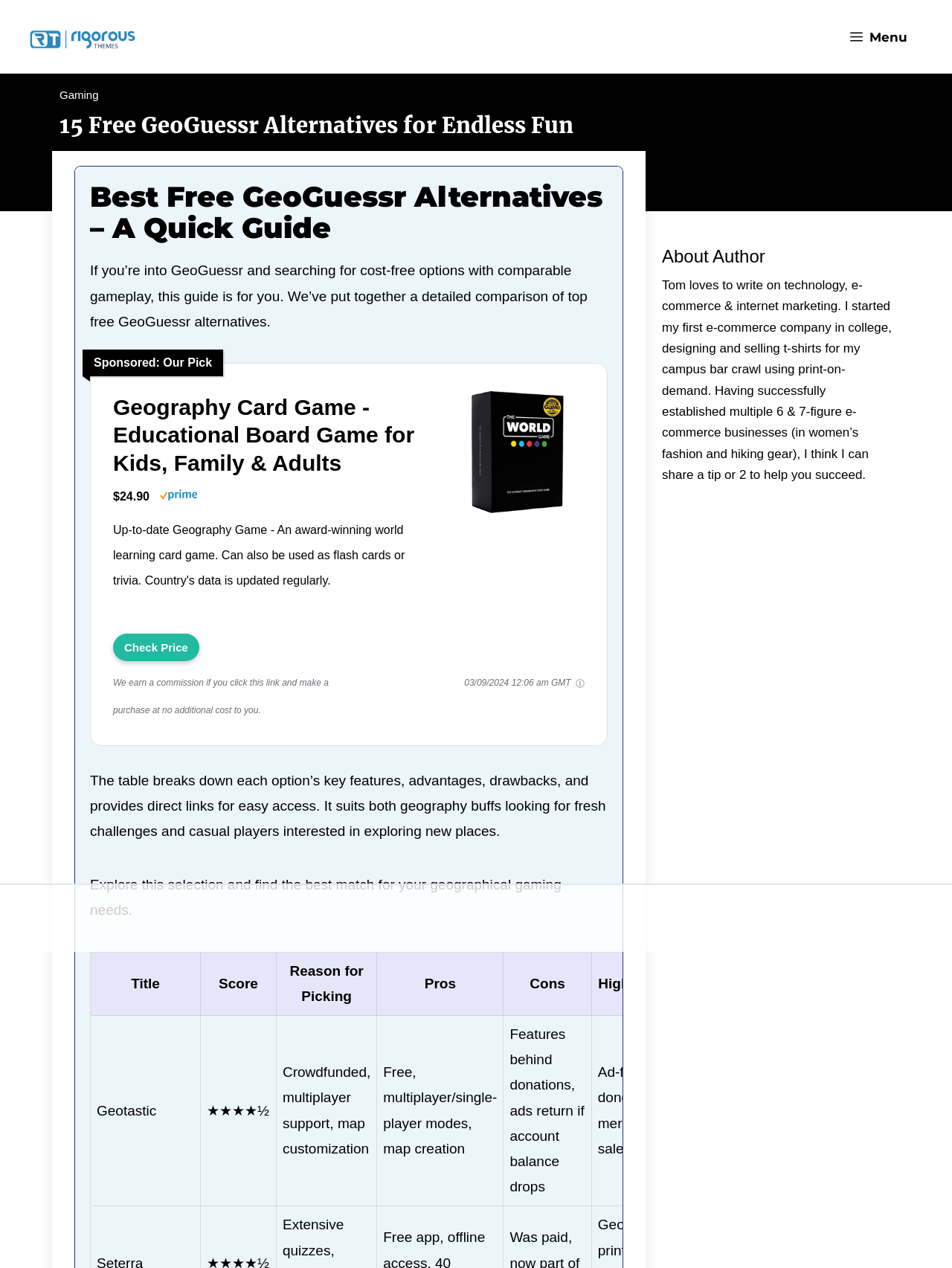Respond with a single word or phrase:
How many free GeoGuessr alternatives are listed on the webpage?

15